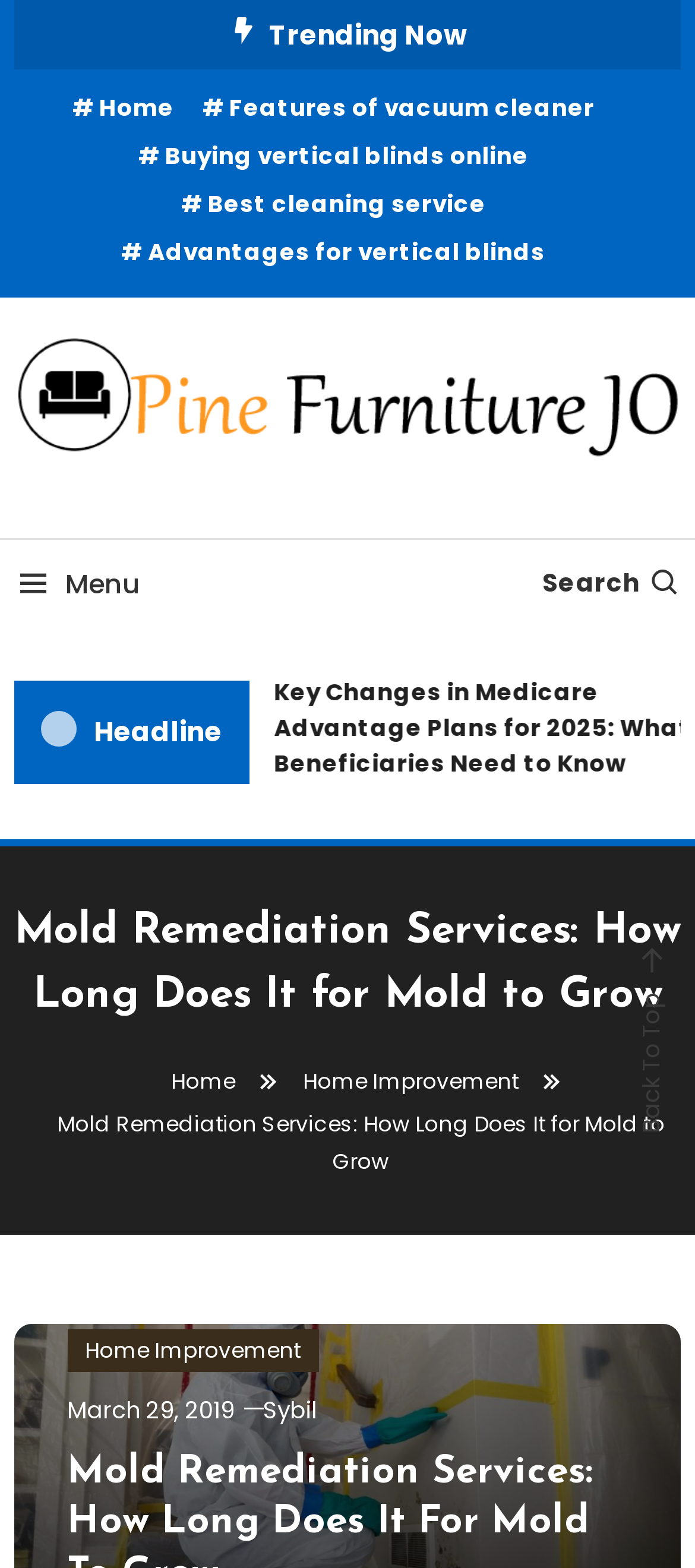Provide the bounding box coordinates of the HTML element this sentence describes: "Best cleaning service".

[0.26, 0.117, 0.699, 0.144]